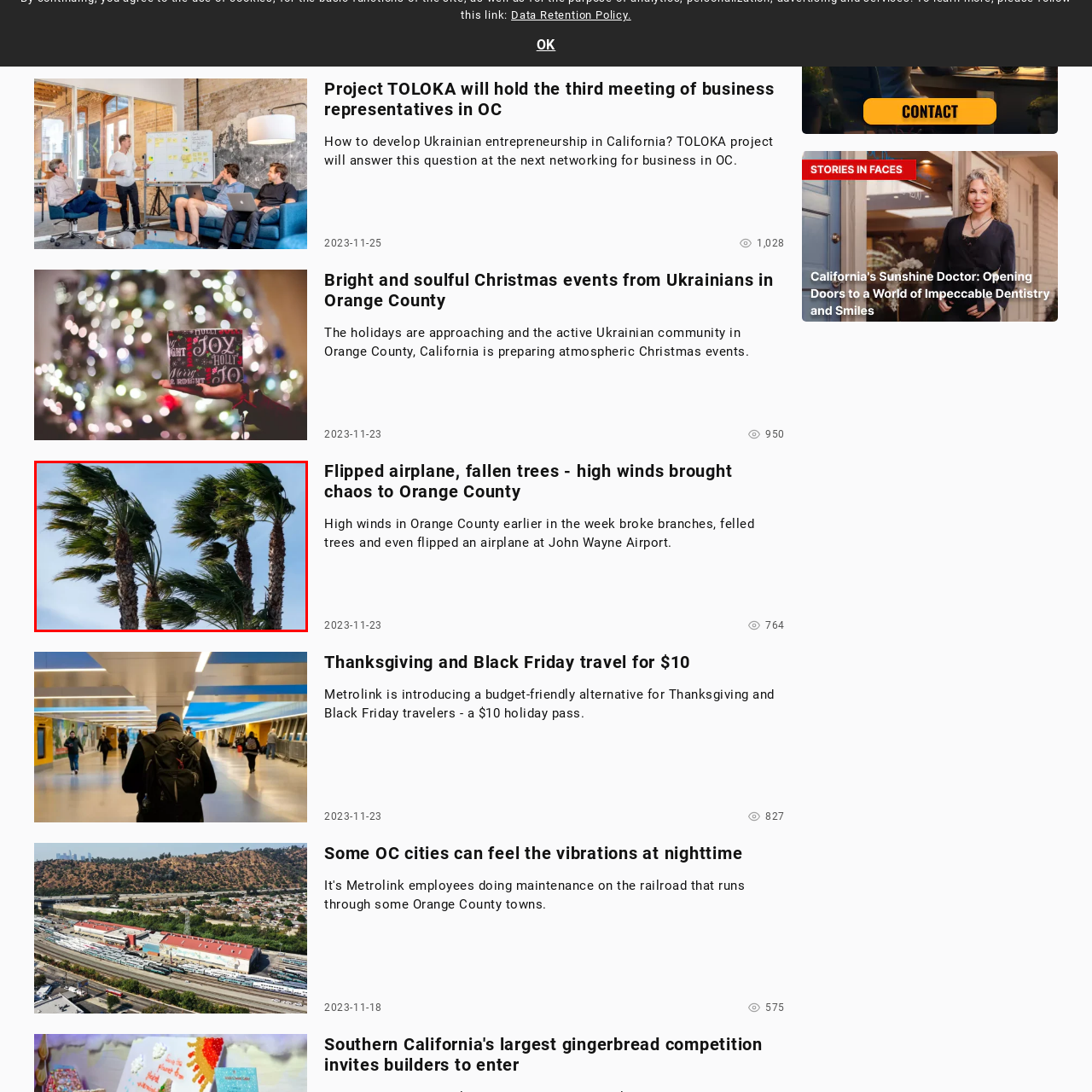Observe the image within the red outline and respond to the ensuing question with a detailed explanation based on the visual aspects of the image: 
What is causing the palm trees to bend?

According to the caption, the fronds of the trees are bent at sharp angles, illustrating the intensity of the high winds recently experienced in Orange County, which is the reason for the palm trees bending.